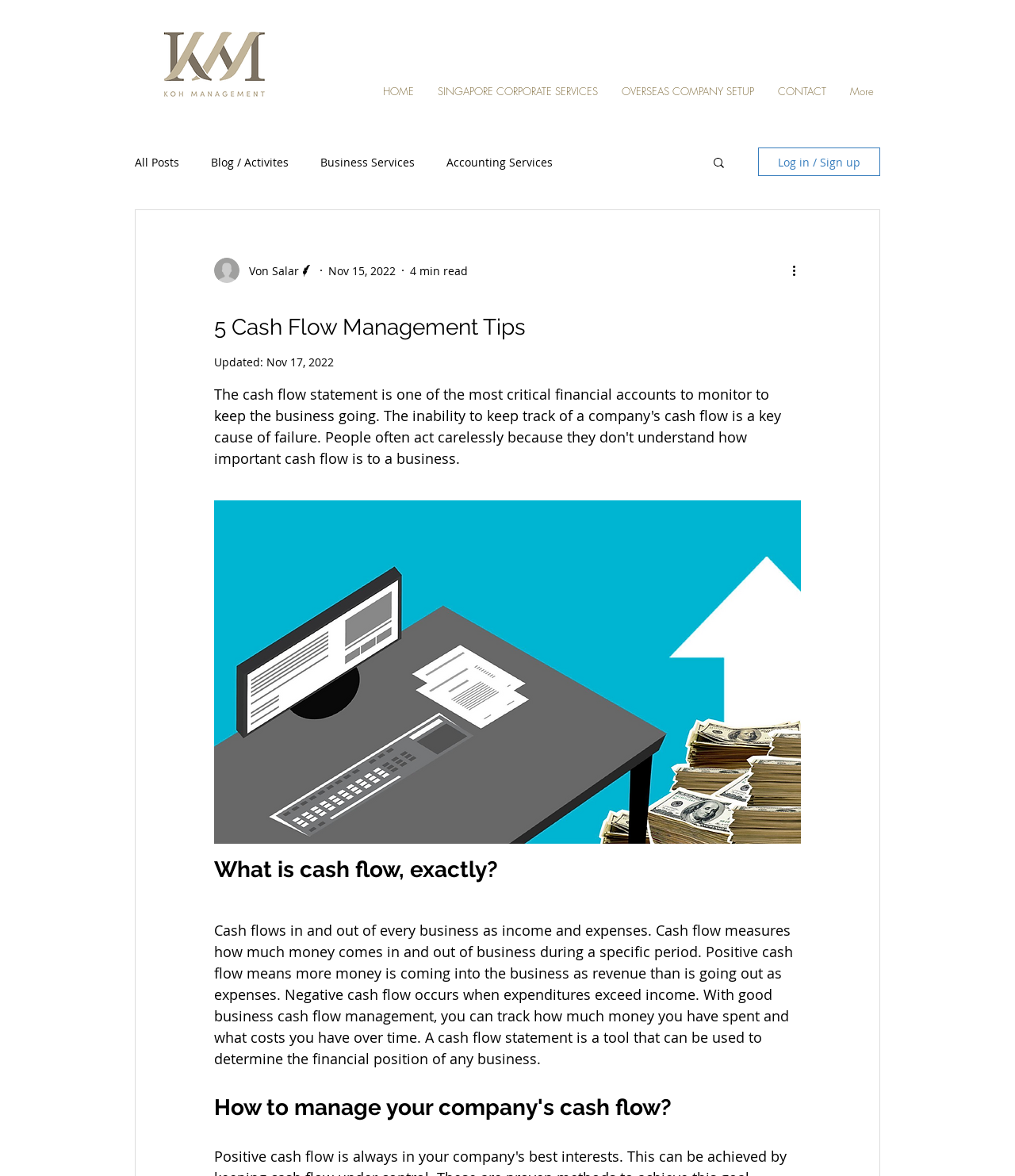Provide a brief response to the question below using one word or phrase:
What is the date of the article?

Nov 15, 2022